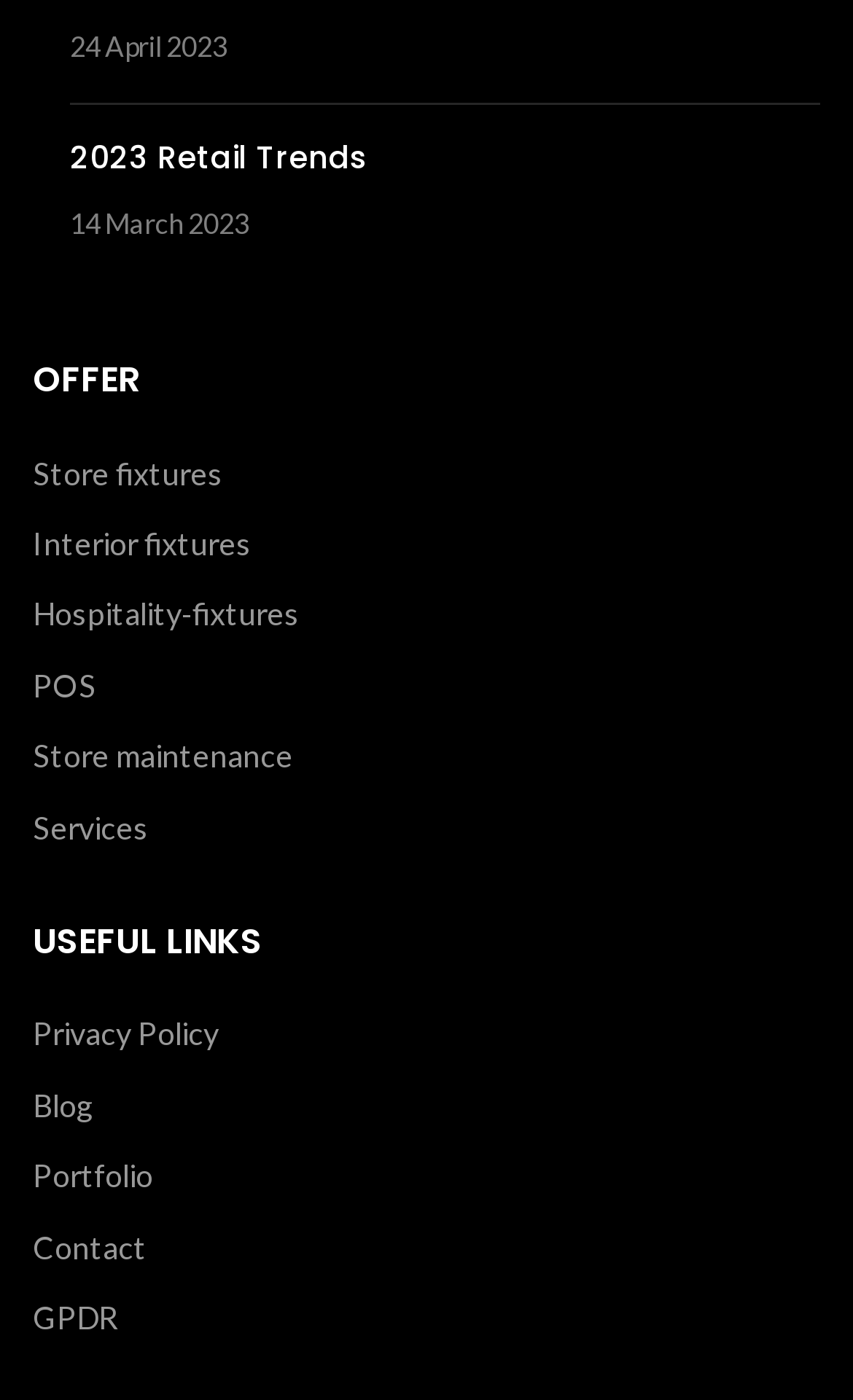What is the latest date mentioned on the webpage?
Look at the image and respond with a one-word or short phrase answer.

24 April 2023